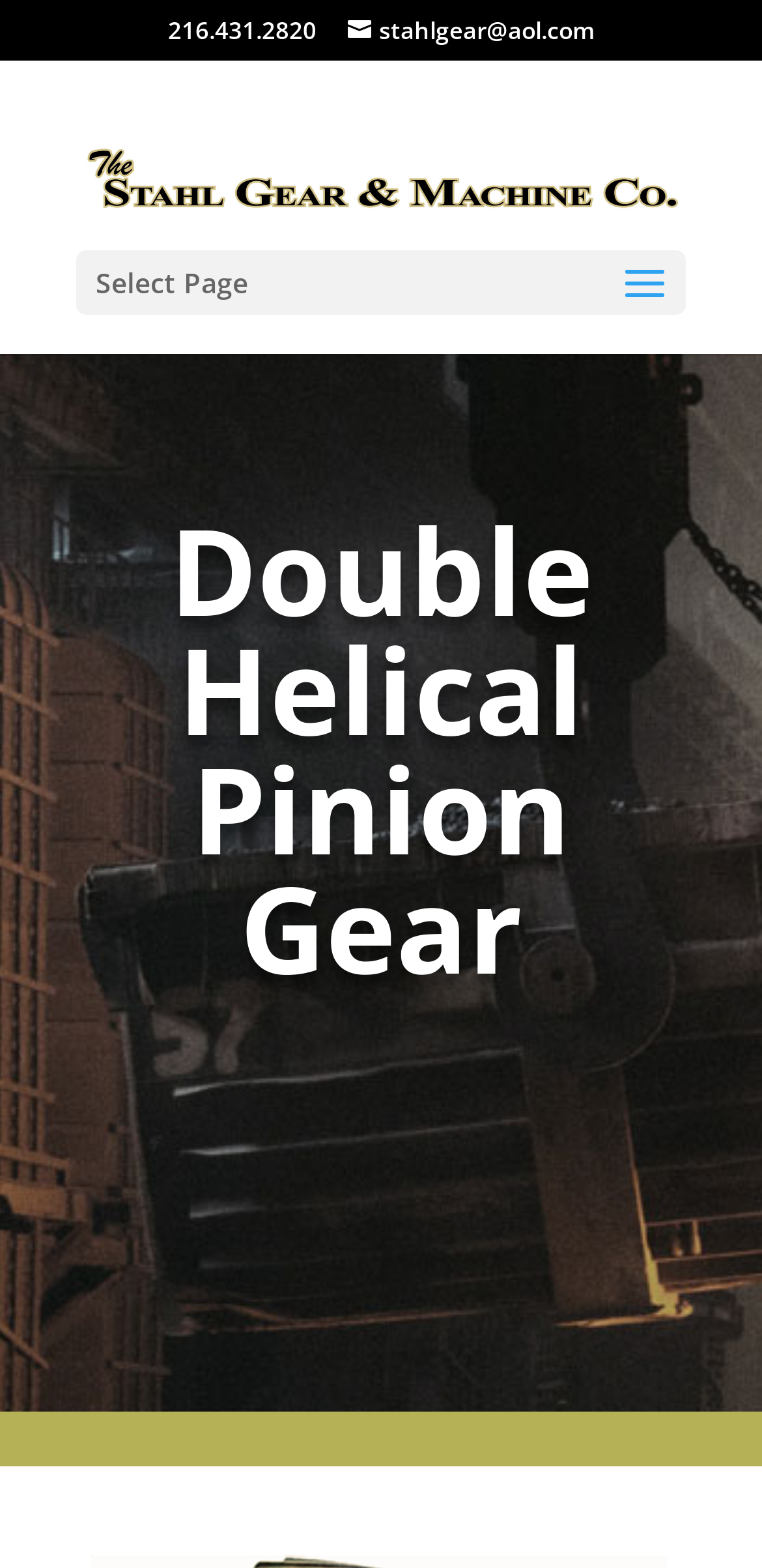Please determine the bounding box coordinates for the UI element described here. Use the format (top-left x, top-left y, bottom-right x, bottom-right y) with values bounded between 0 and 1: alt="Stahl Gear & Machine Co."

[0.1, 0.1, 0.9, 0.123]